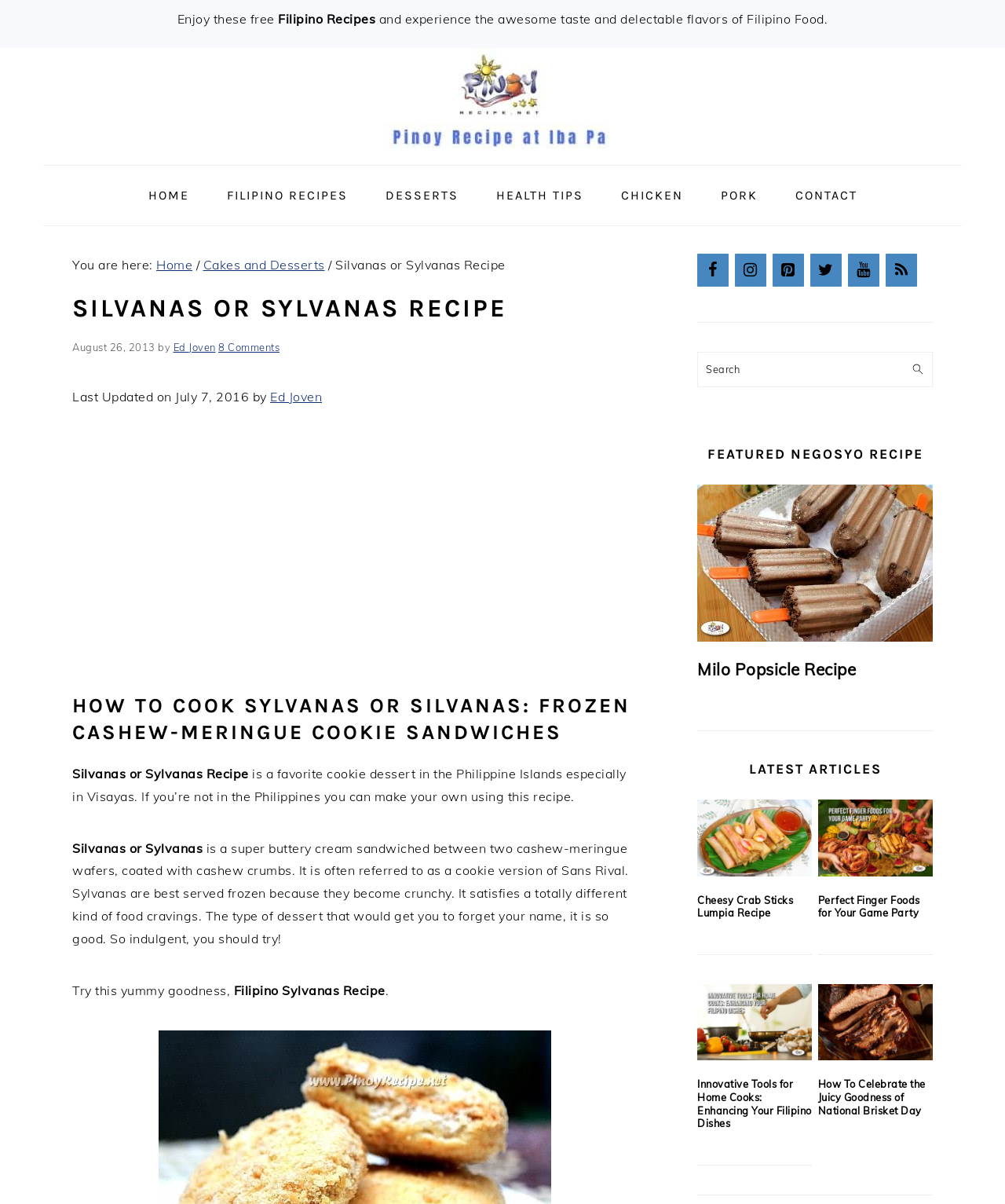Locate the bounding box coordinates of the element that should be clicked to fulfill the instruction: "Click on the 'HOME' link".

[0.131, 0.142, 0.204, 0.183]